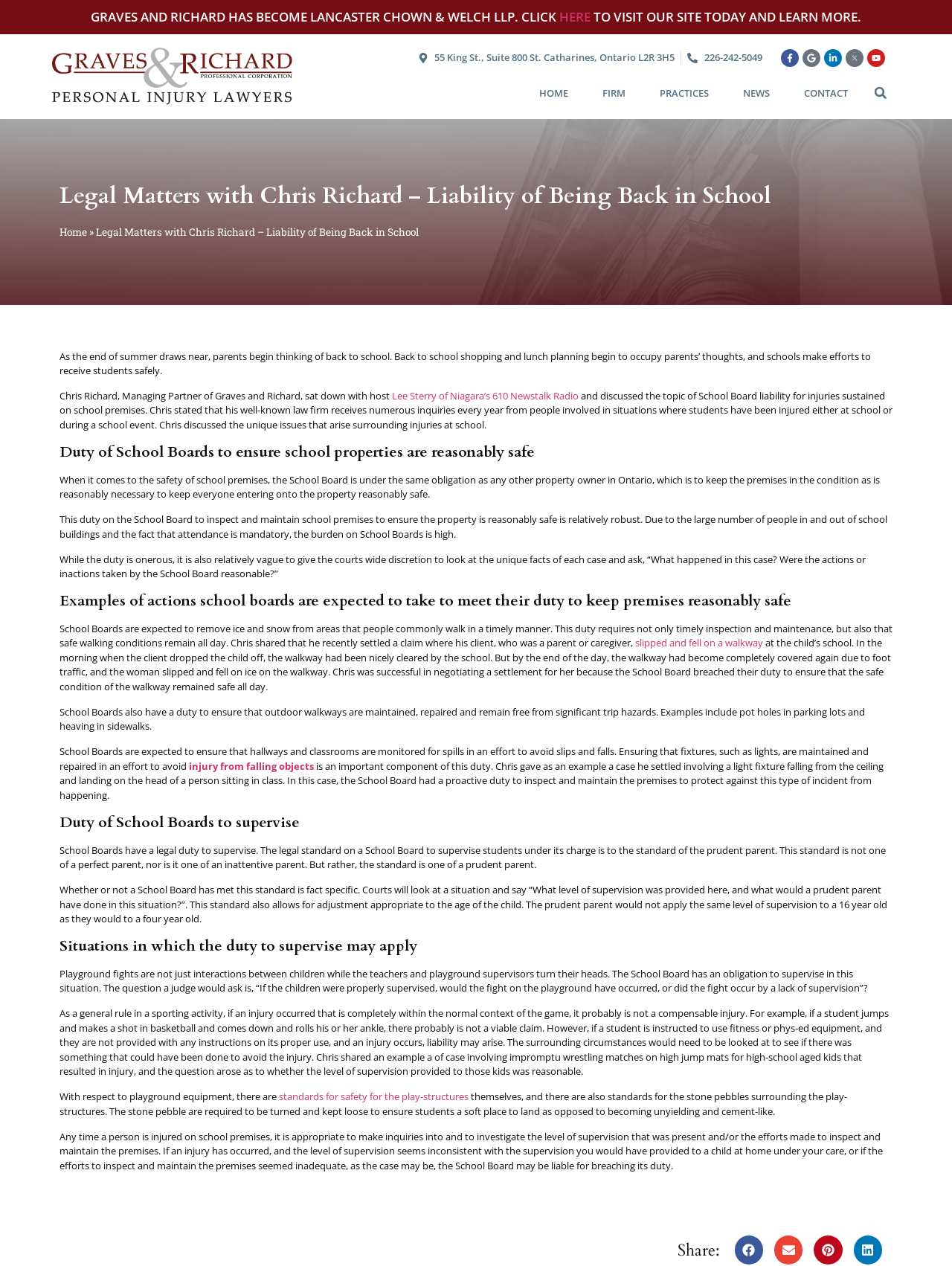What is the topic of discussion between Chris Richard and Lee Sterry?
Relying on the image, give a concise answer in one word or a brief phrase.

School Board liability for injuries